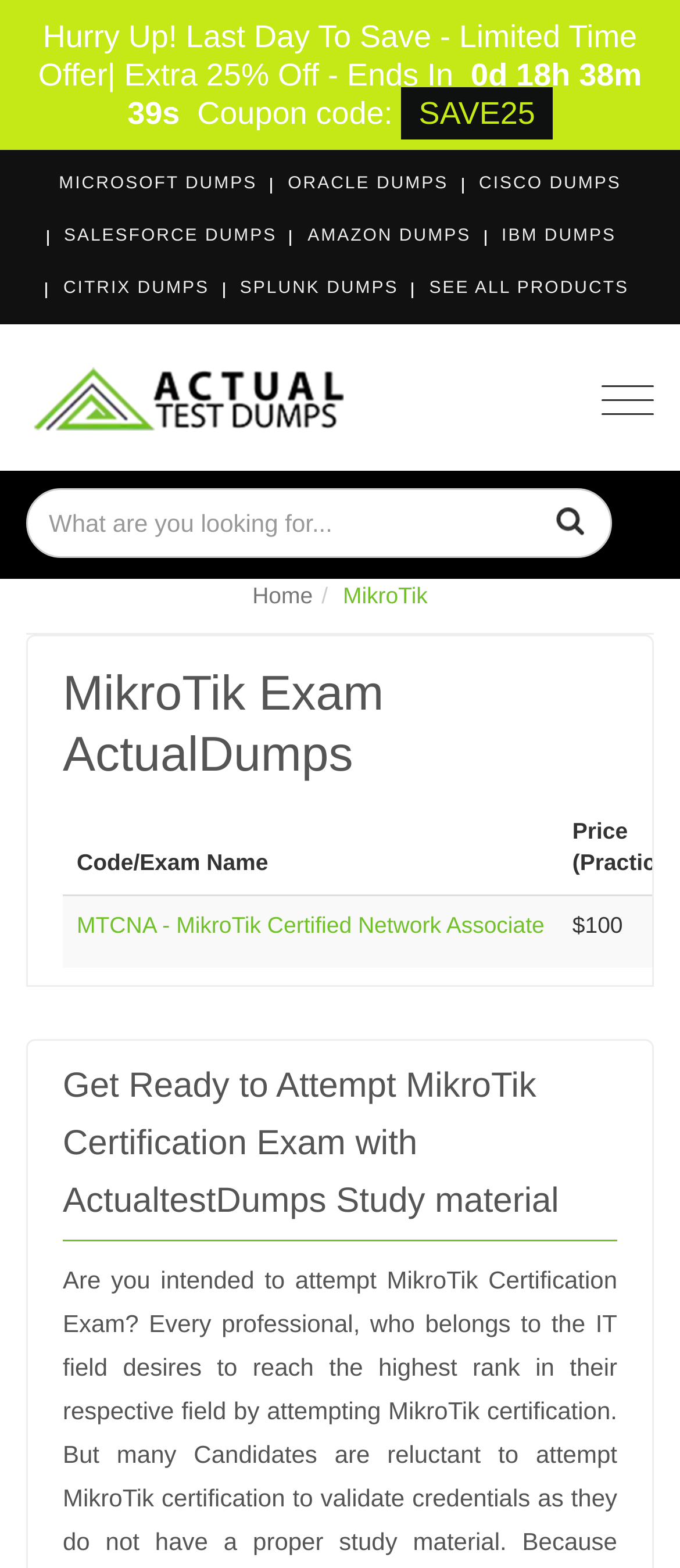Provide a comprehensive description of the webpage.

This webpage appears to be a certification exam preparation website, specifically focused on MikroTik certifications. At the top of the page, there is a prominent limited-time offer announcement, "Hurry Up! Last Day To Save - Limited Time Offer| Extra 25% Off", accompanied by a coupon code "SAVE25". 

Below this offer, there are several links to different certification exam dumps, including MICROSOFT, ORACLE, CISCO, SALESFORCE, AMAZON, IBM, CITRIX, and SPLUNK. These links are arranged in a horizontal row, with some links positioned above others.

On the top-right corner, there is a toggle navigation button. Below this button, there is a logo of ActualtestDumps, accompanied by a link to the website. 

On the left side of the page, there is a search box and a link to the "Home" page. Below these elements, there is a heading "MikroTik Exam ActualDumps" followed by a table with a column header "Code/Exam Name". The table contains a grid cell with a link to a specific exam, "MTCNA - MikroTik Certified Network Associate".

Further down the page, there is another heading "Get Ready to Attempt MikroTik Certification Exam with ActualtestDumps Study material", which suggests that the website provides study materials for MikroTik certification exams.